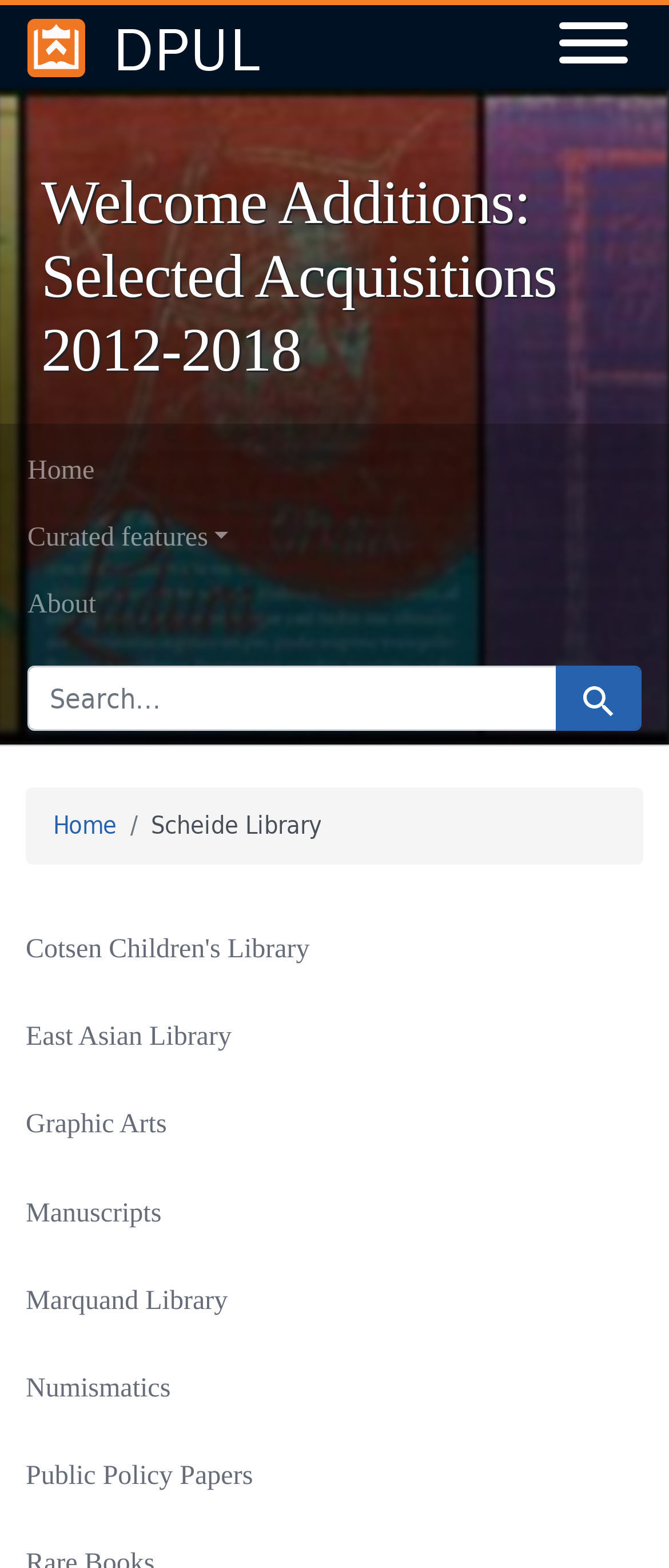Please pinpoint the bounding box coordinates for the region I should click to adhere to this instruction: "Learn about the Scheide Library".

[0.226, 0.512, 0.479, 0.54]